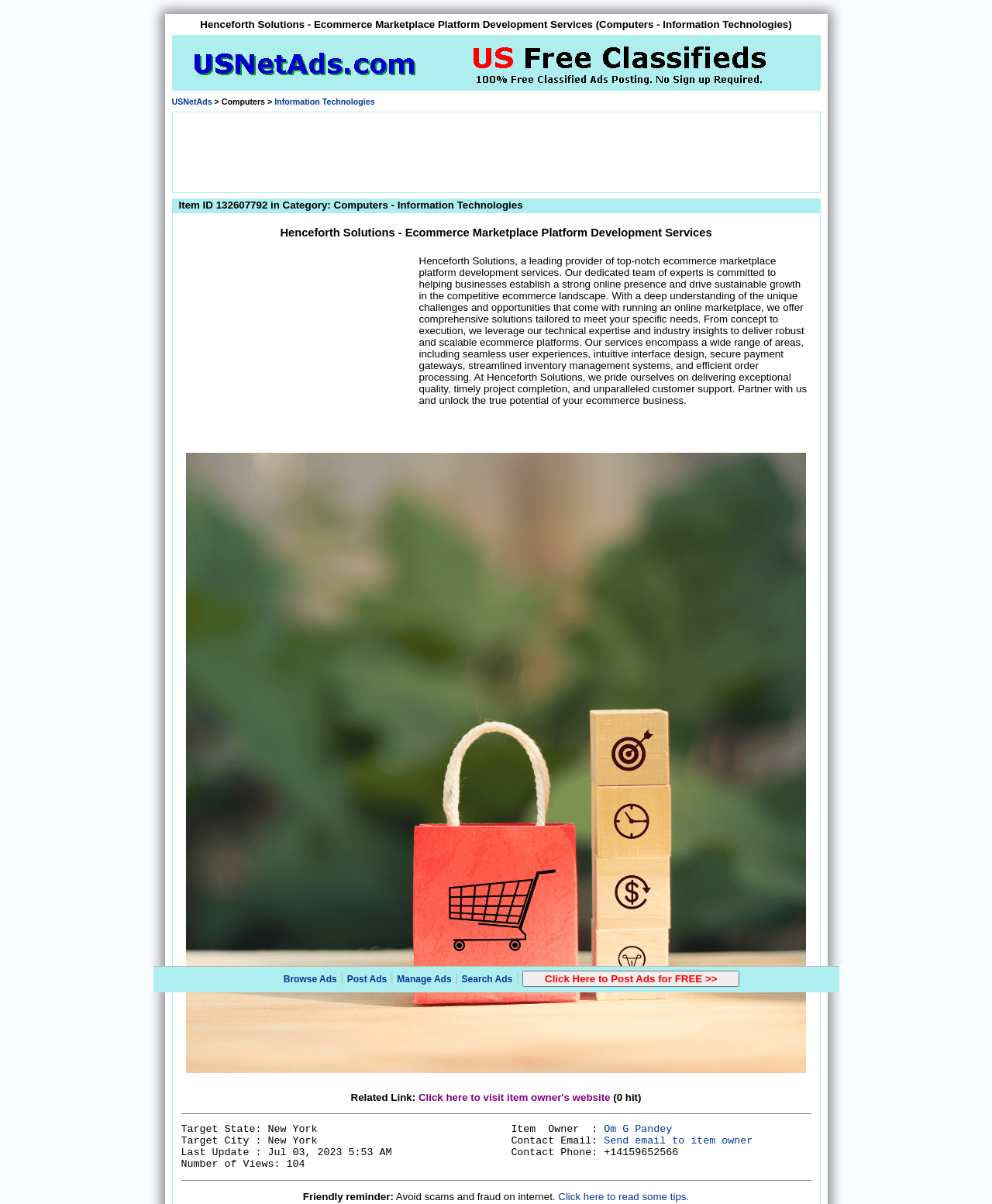Please find and generate the text of the main heading on the webpage.

Henceforth Solutions - Ecommerce Marketplace Platform Development Services (Computers - Information Technologies)